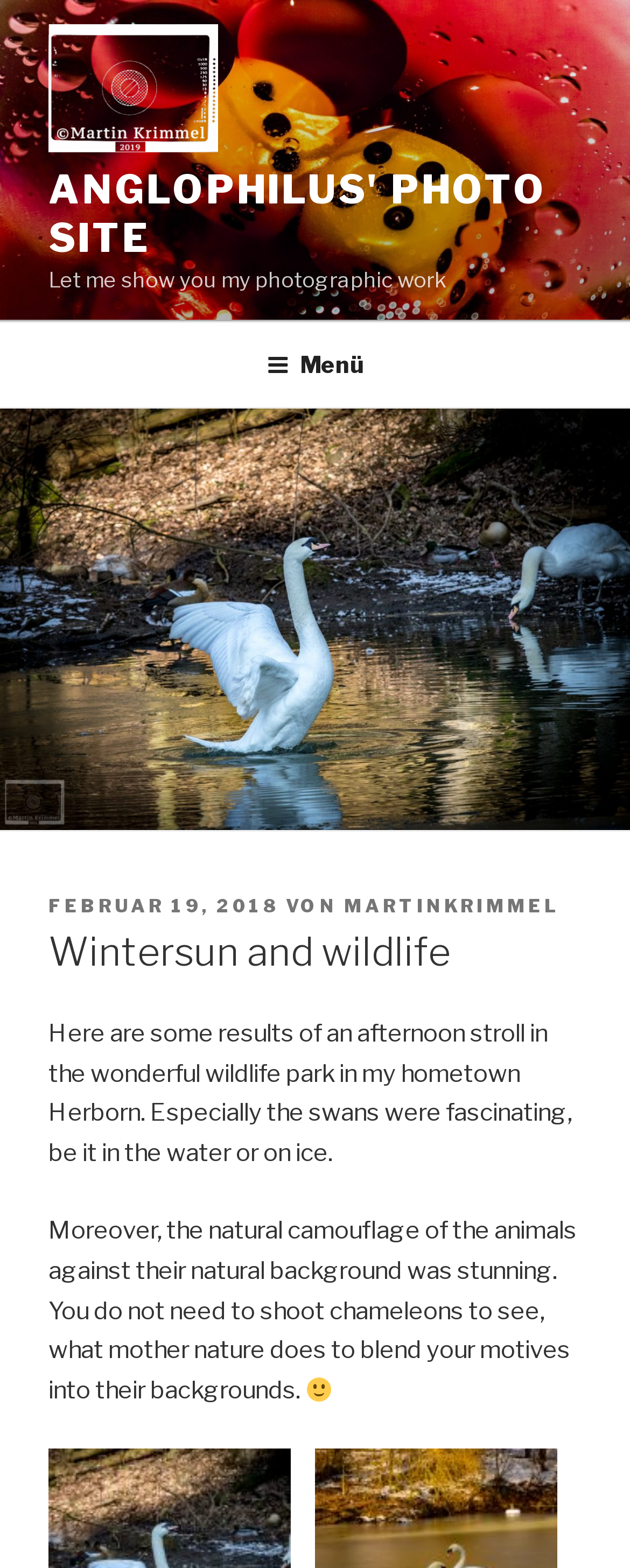Identify and provide the bounding box for the element described by: "Anglophilus' Photo Site".

[0.077, 0.106, 0.868, 0.167]